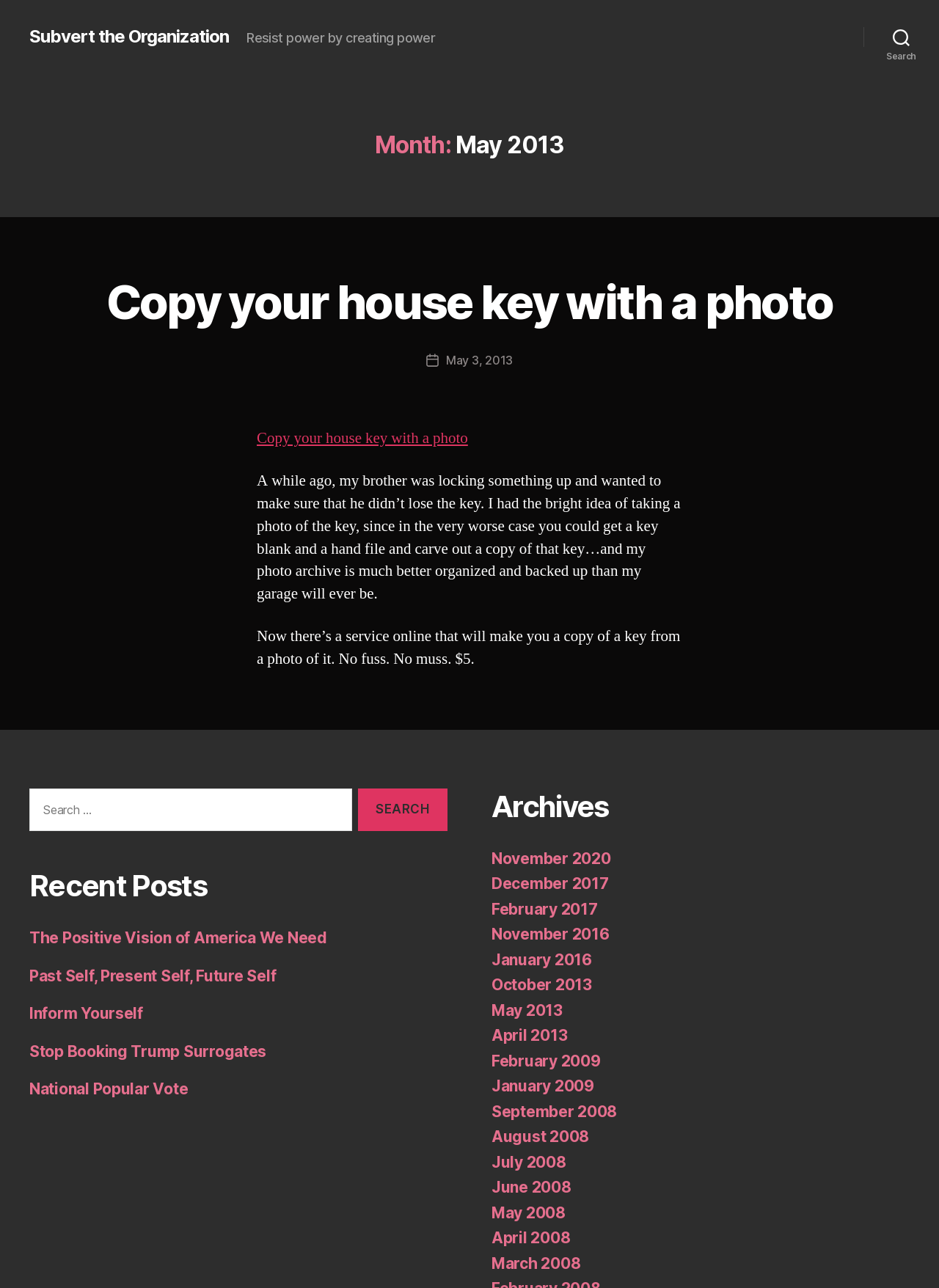Can you find the bounding box coordinates for the element that needs to be clicked to execute this instruction: "Read the post 'Copy your house key with a photo'"? The coordinates should be given as four float numbers between 0 and 1, i.e., [left, top, right, bottom].

[0.109, 0.214, 0.891, 0.256]